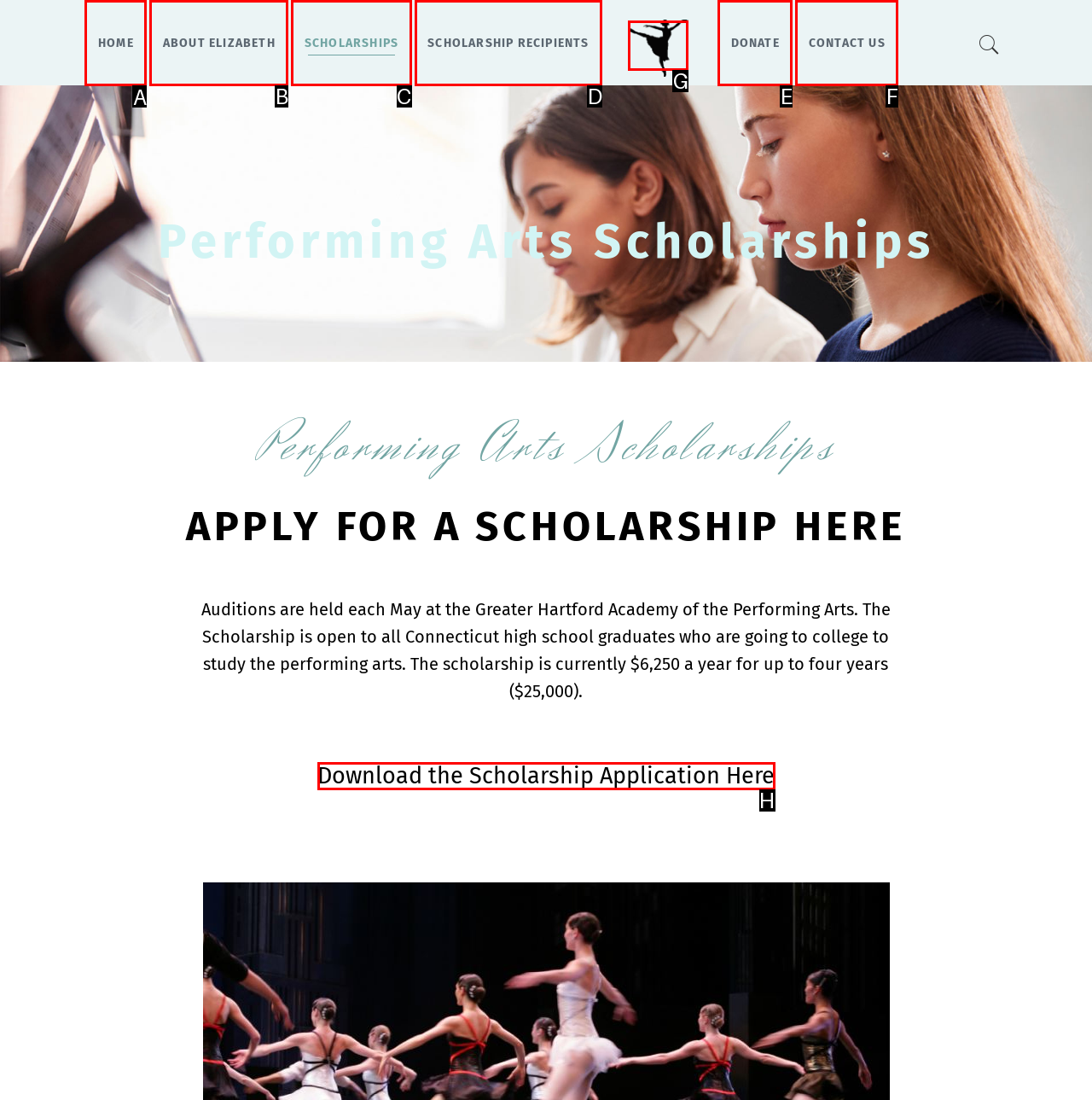Choose the HTML element that should be clicked to accomplish the task: go to home page. Answer with the letter of the chosen option.

A